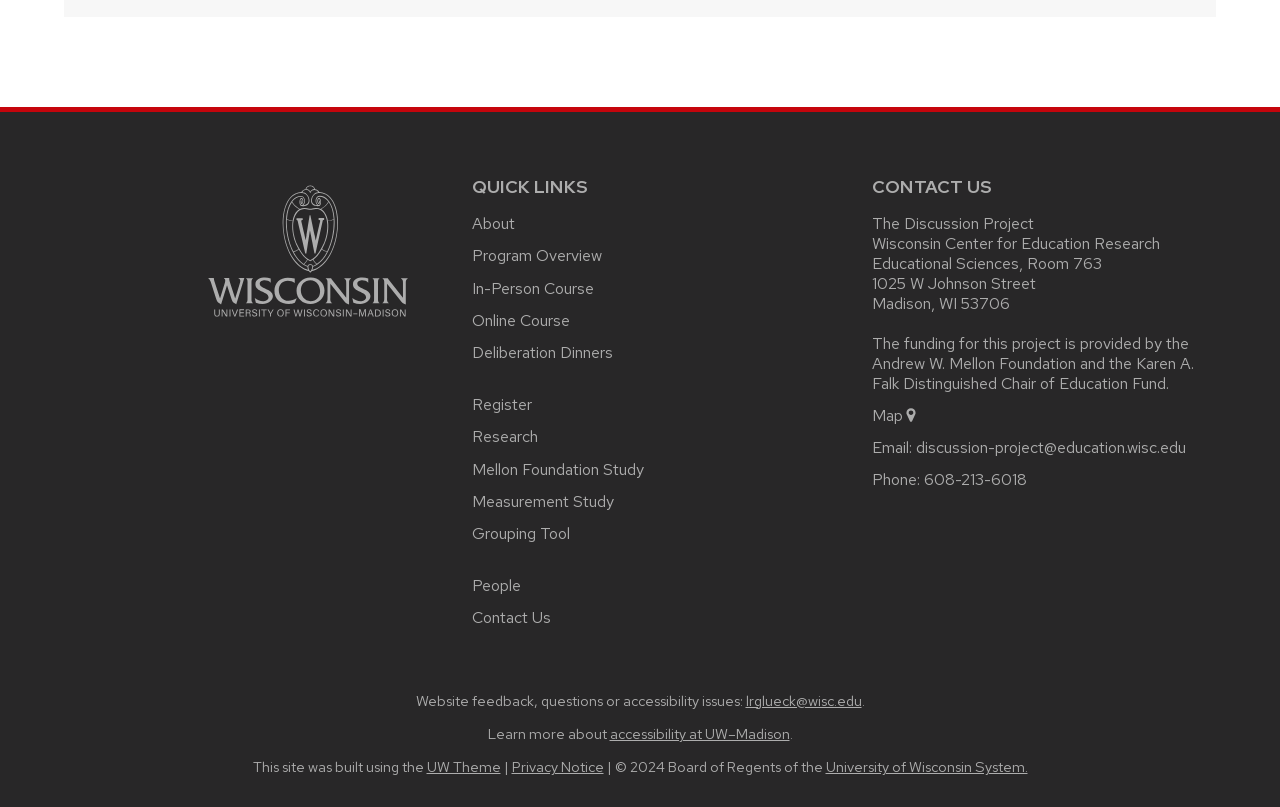Please determine the bounding box coordinates of the section I need to click to accomplish this instruction: "Contact the Discussion Project via email".

[0.716, 0.542, 0.927, 0.568]